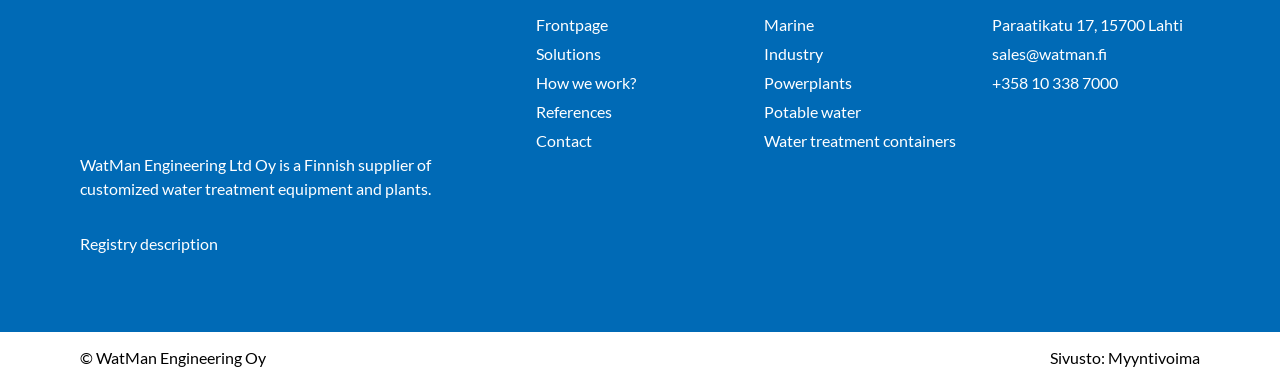Please pinpoint the bounding box coordinates for the region I should click to adhere to this instruction: "contact via sales@watman.fi".

[0.775, 0.116, 0.865, 0.166]